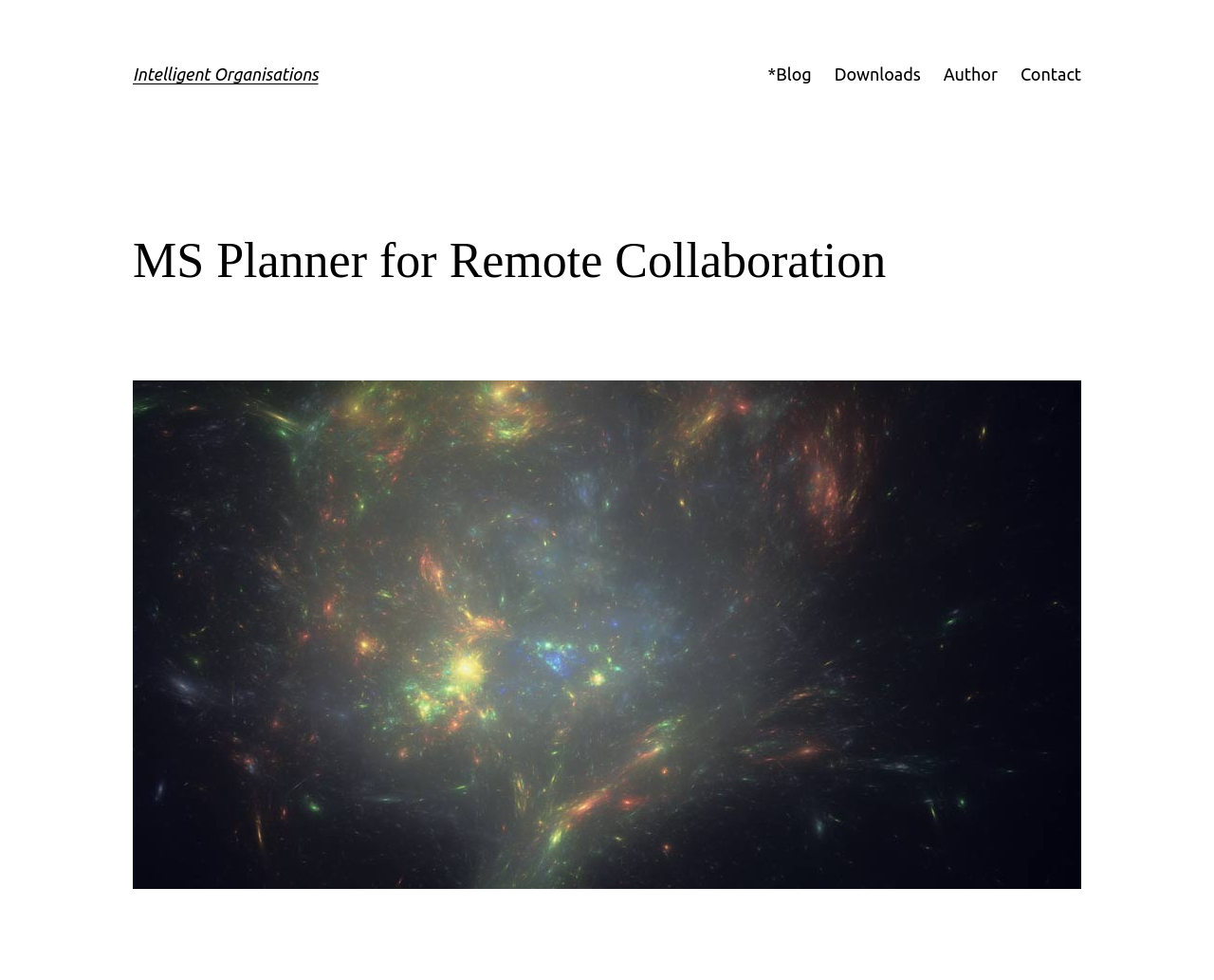What is the position of the 'Contact' link?
Provide an in-depth and detailed answer to the question.

I compared the x2 coordinates of the link elements in the menu and found that the 'Contact' link has the largest x2 value, which means it is positioned at the rightmost.